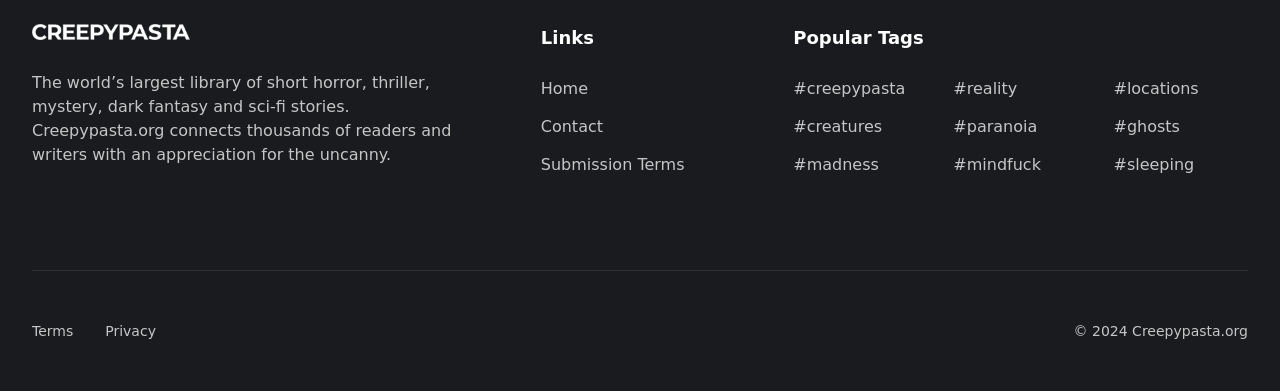Identify the bounding box coordinates of the specific part of the webpage to click to complete this instruction: "Explore the Contact page".

[0.422, 0.299, 0.471, 0.348]